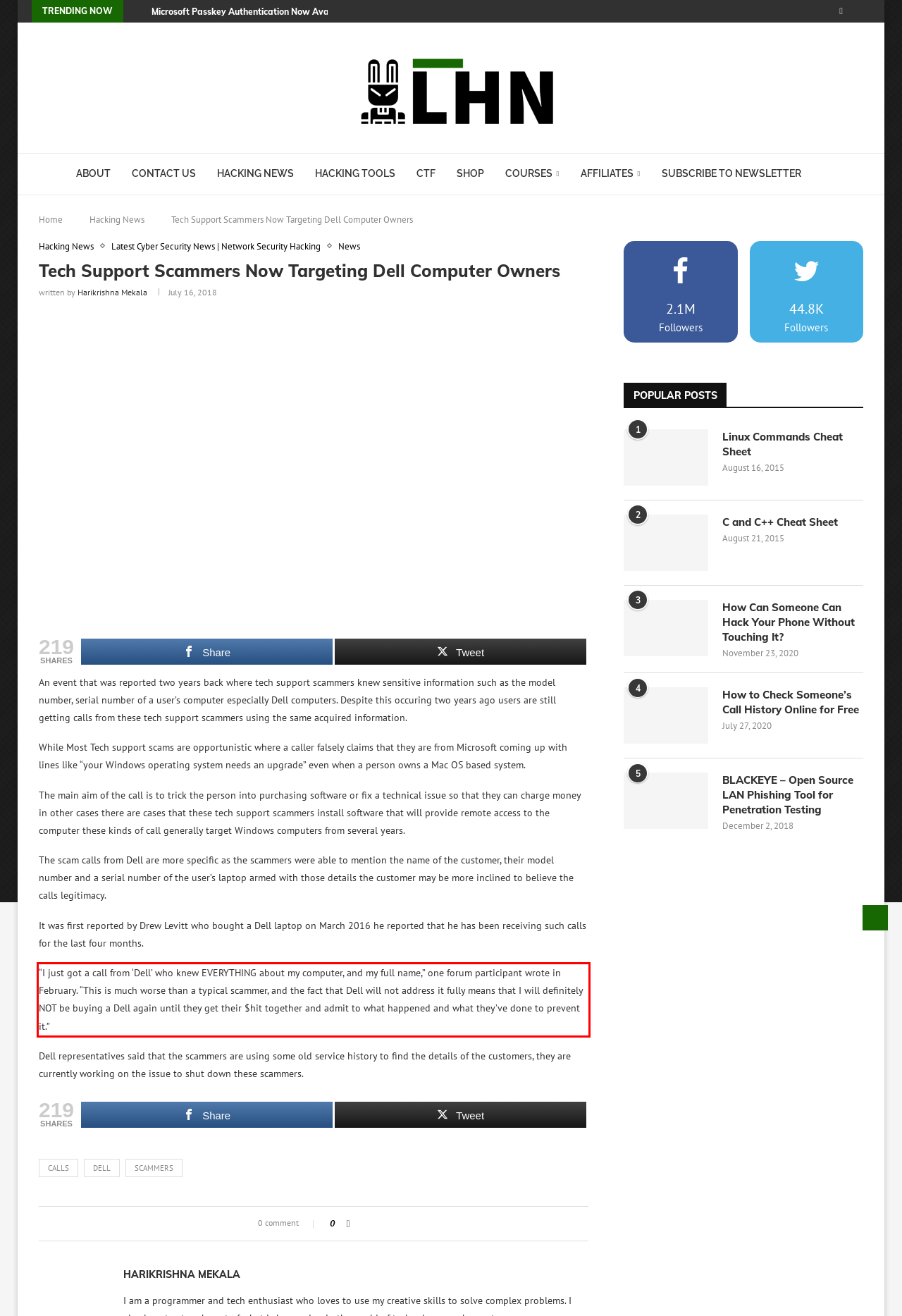Please perform OCR on the text within the red rectangle in the webpage screenshot and return the text content.

“I just got a call from ‘Dell’ who knew EVERYTHING about my computer, and my full name,” one forum participant wrote in February. “This is much worse than a typical scammer, and the fact that Dell will not address it fully means that I will definitely NOT be buying a Dell again until they get their $hit together and admit to what happened and what they’ve done to prevent it.”